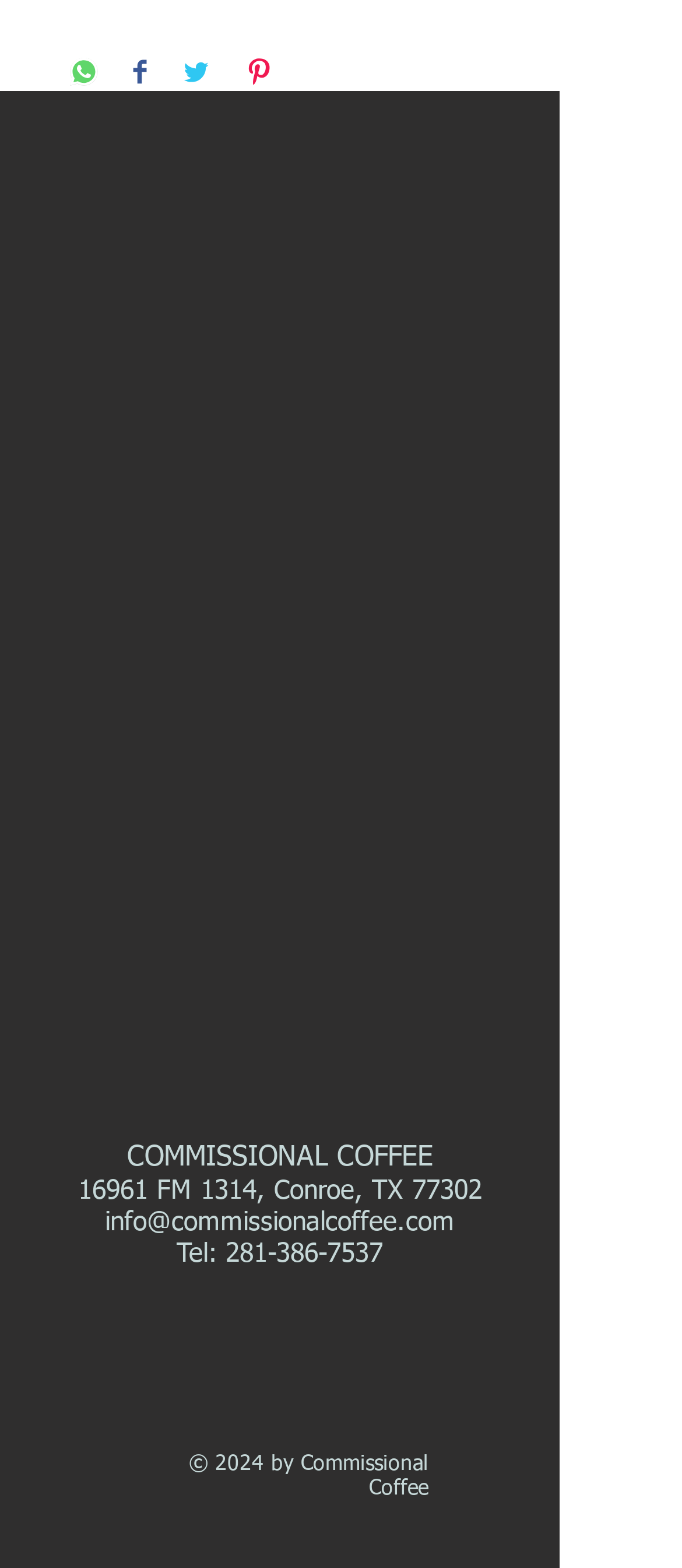What is the phone number?
Using the visual information, reply with a single word or short phrase.

281-386-7537